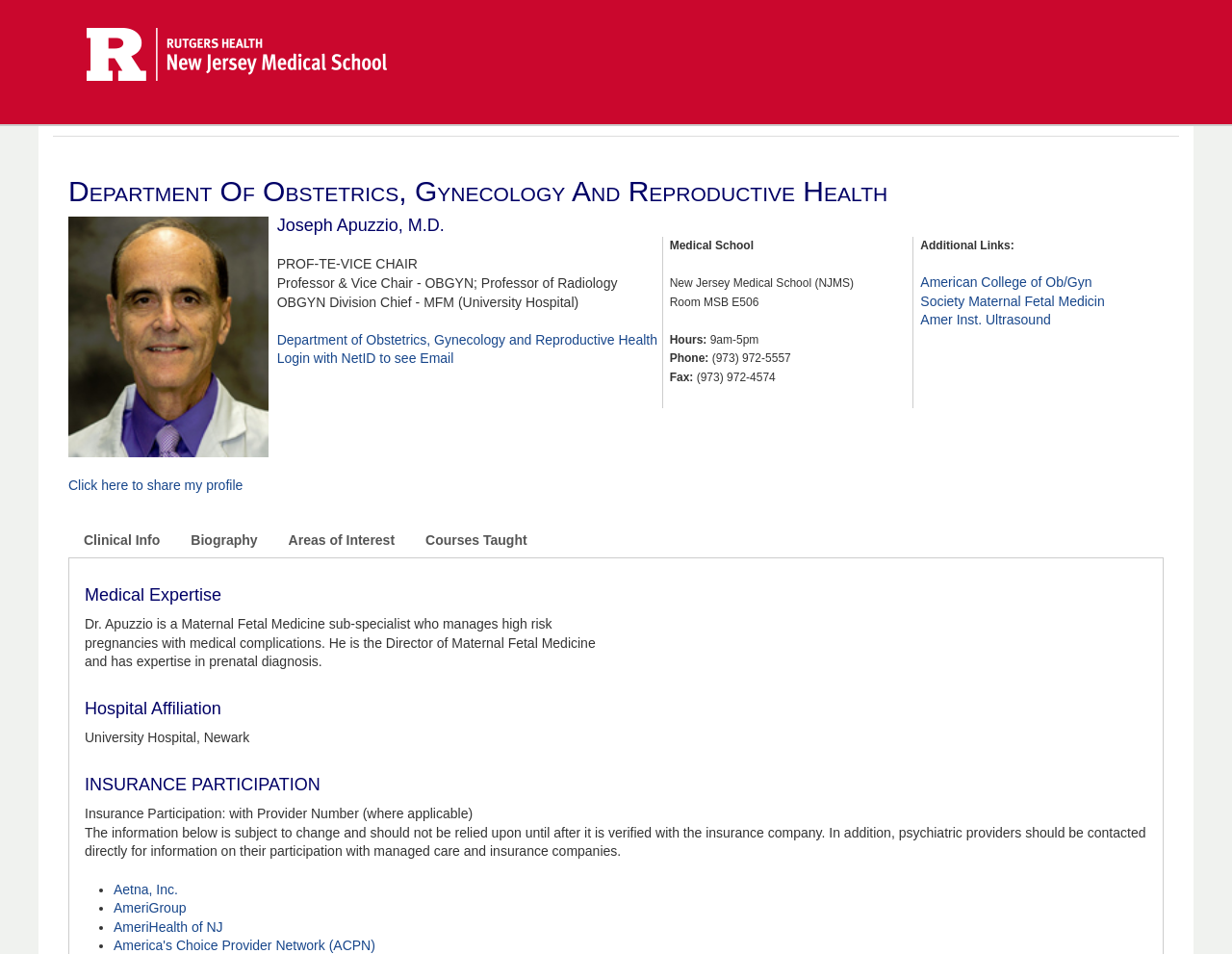Based on the image, give a detailed response to the question: What is the room number of Joseph Apuzzio's office?

According to the webpage, Joseph Apuzzio's office location is mentioned as 'Room MSB E506', which is part of his profile information.